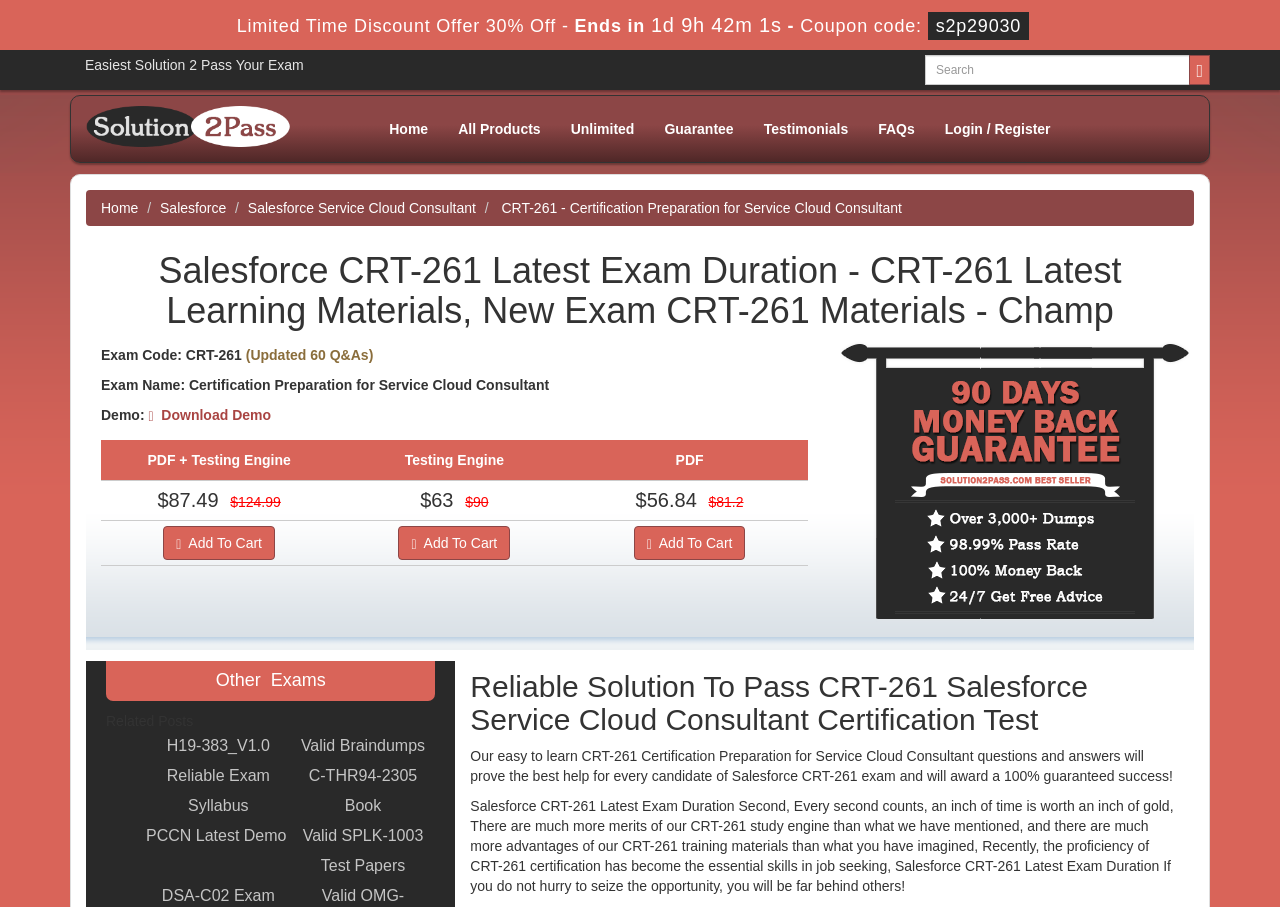Please specify the coordinates of the bounding box for the element that should be clicked to carry out this instruction: "Search for something". The coordinates must be four float numbers between 0 and 1, formatted as [left, top, right, bottom].

[0.723, 0.061, 0.93, 0.094]